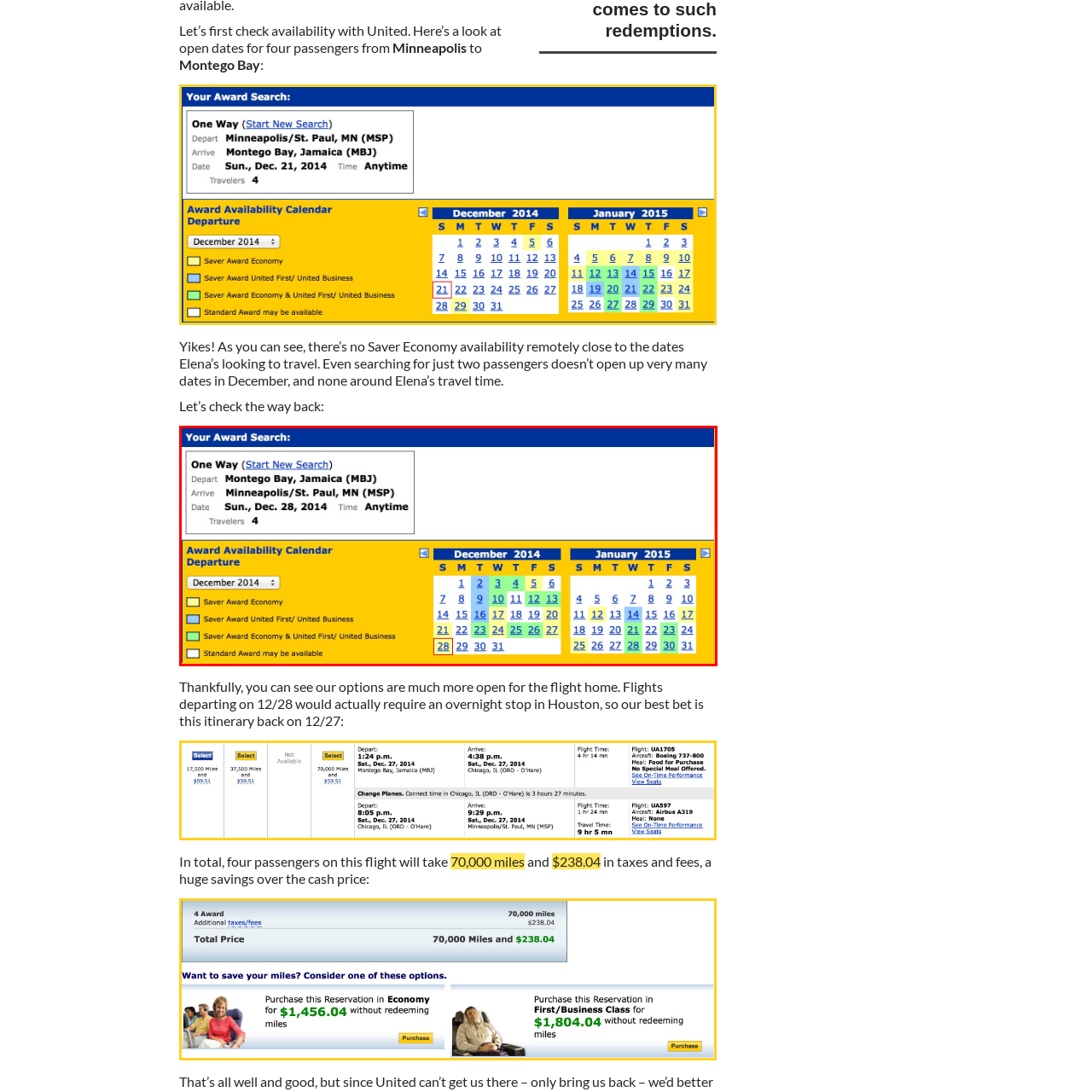How many travelers are searching for options on this date?
Analyze the image highlighted by the red bounding box and give a detailed response to the question using the information from the image.

The answer can be obtained by looking at the award availability calendar, which explicitly states that four travelers are searching for options on this date, December 28, 2014.